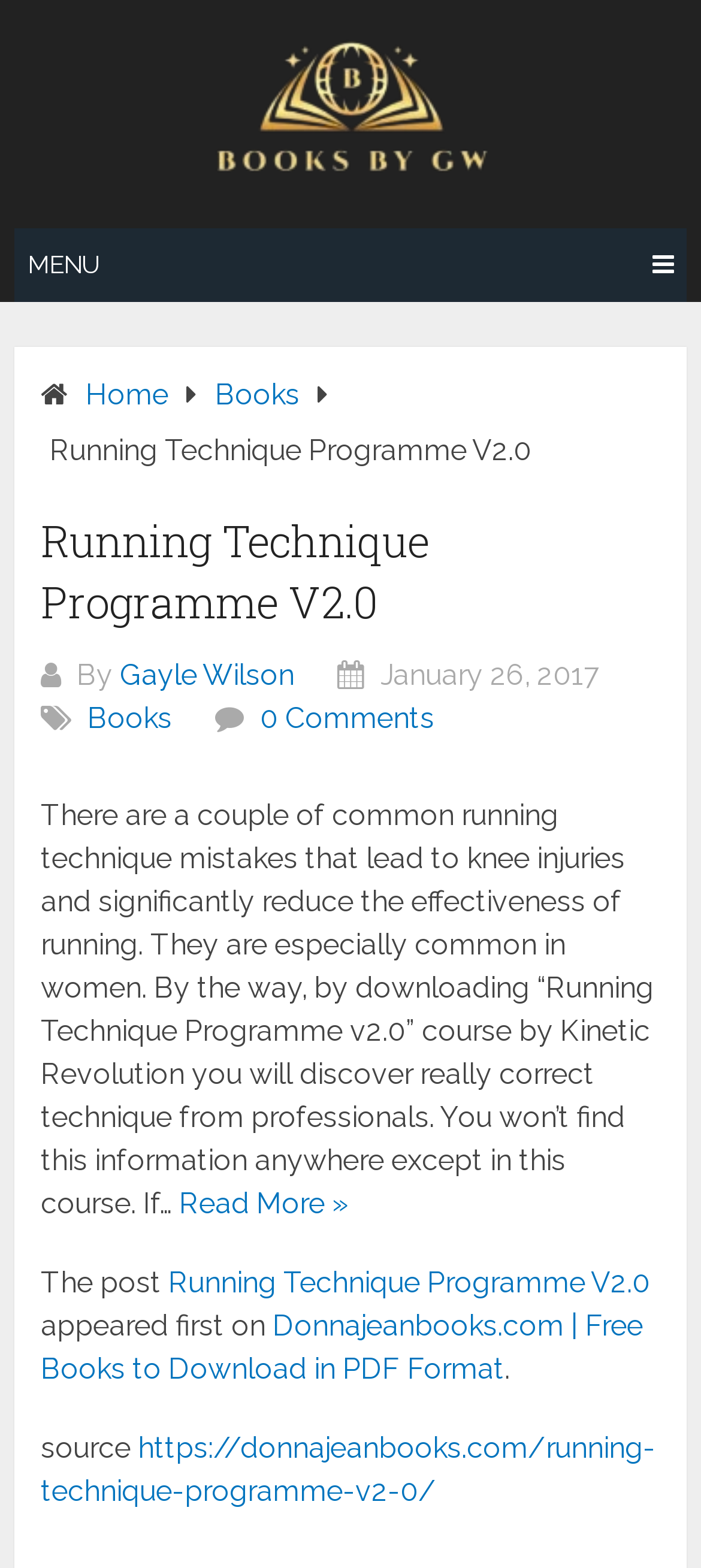Respond with a single word or short phrase to the following question: 
What is the website that the article originally appeared on?

Donnajeanbooks.com